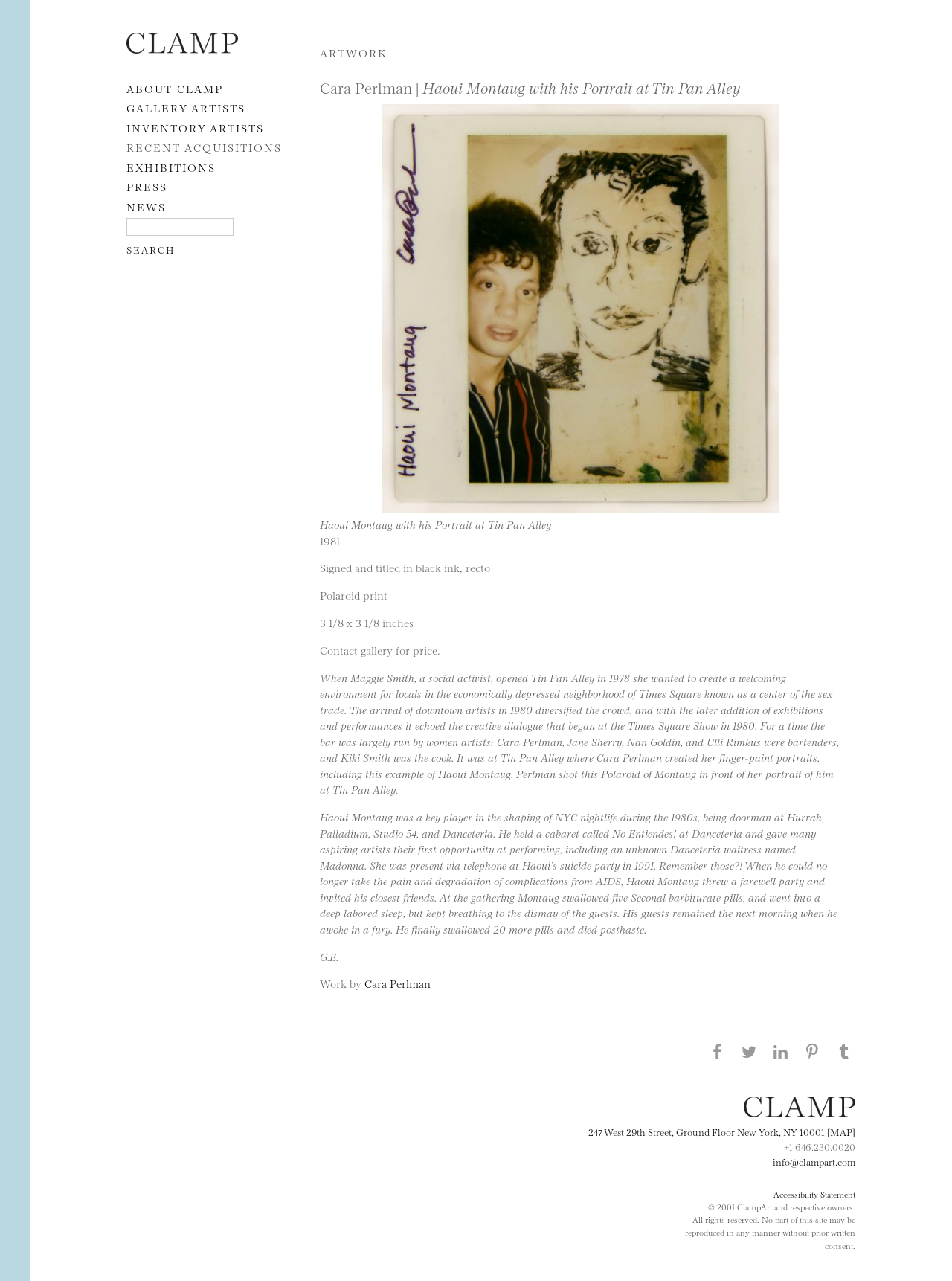Find the bounding box coordinates of the clickable element required to execute the following instruction: "Search for artworks". Provide the coordinates as four float numbers between 0 and 1, i.e., [left, top, right, bottom].

[0.133, 0.17, 0.312, 0.201]